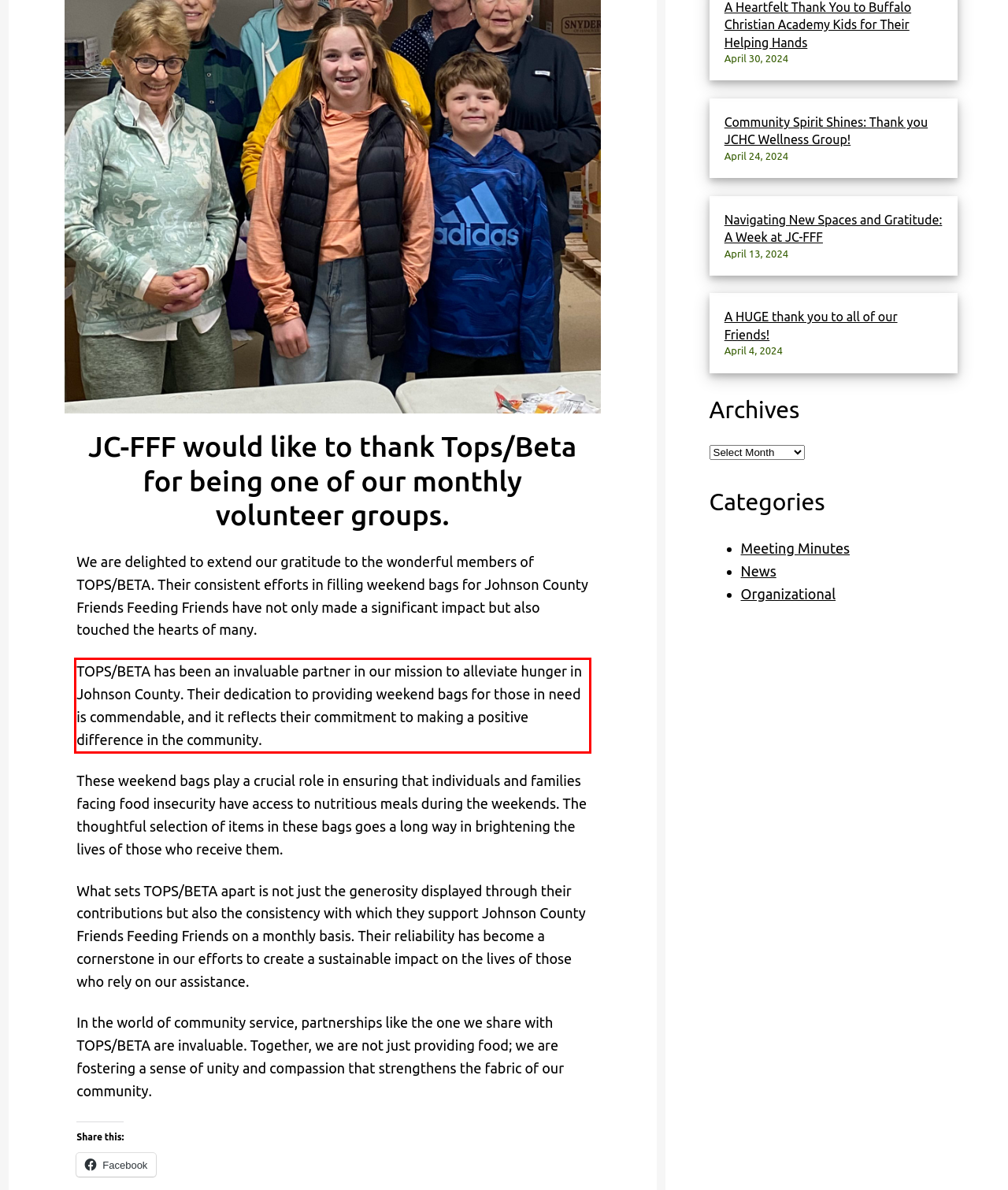With the given screenshot of a webpage, locate the red rectangle bounding box and extract the text content using OCR.

TOPS/BETA has been an invaluable partner in our mission to alleviate hunger in Johnson County. Their dedication to providing weekend bags for those in need is commendable, and it reflects their commitment to making a positive difference in the community.